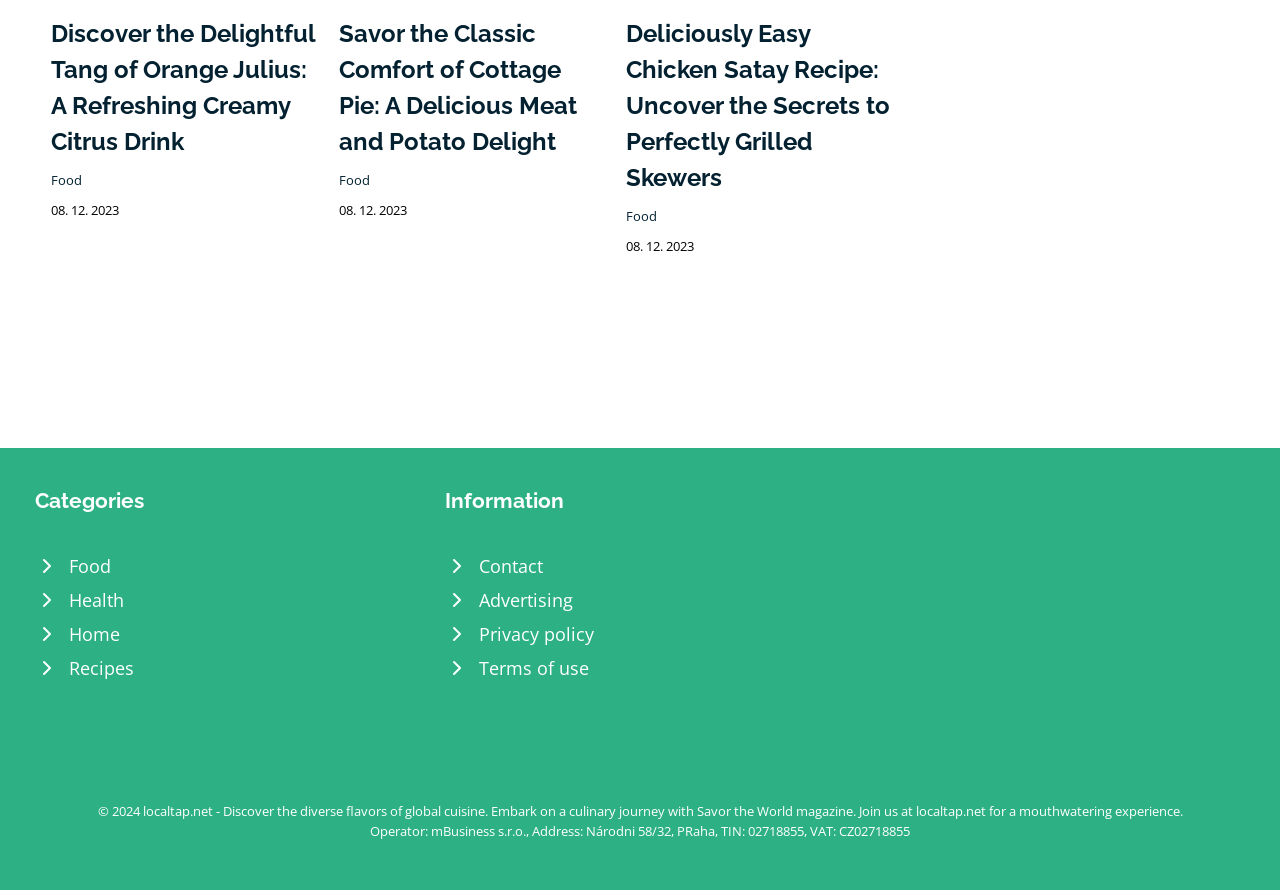Give the bounding box coordinates for this UI element: "Contact". The coordinates should be four float numbers between 0 and 1, arranged as [left, top, right, bottom].

[0.348, 0.617, 0.652, 0.655]